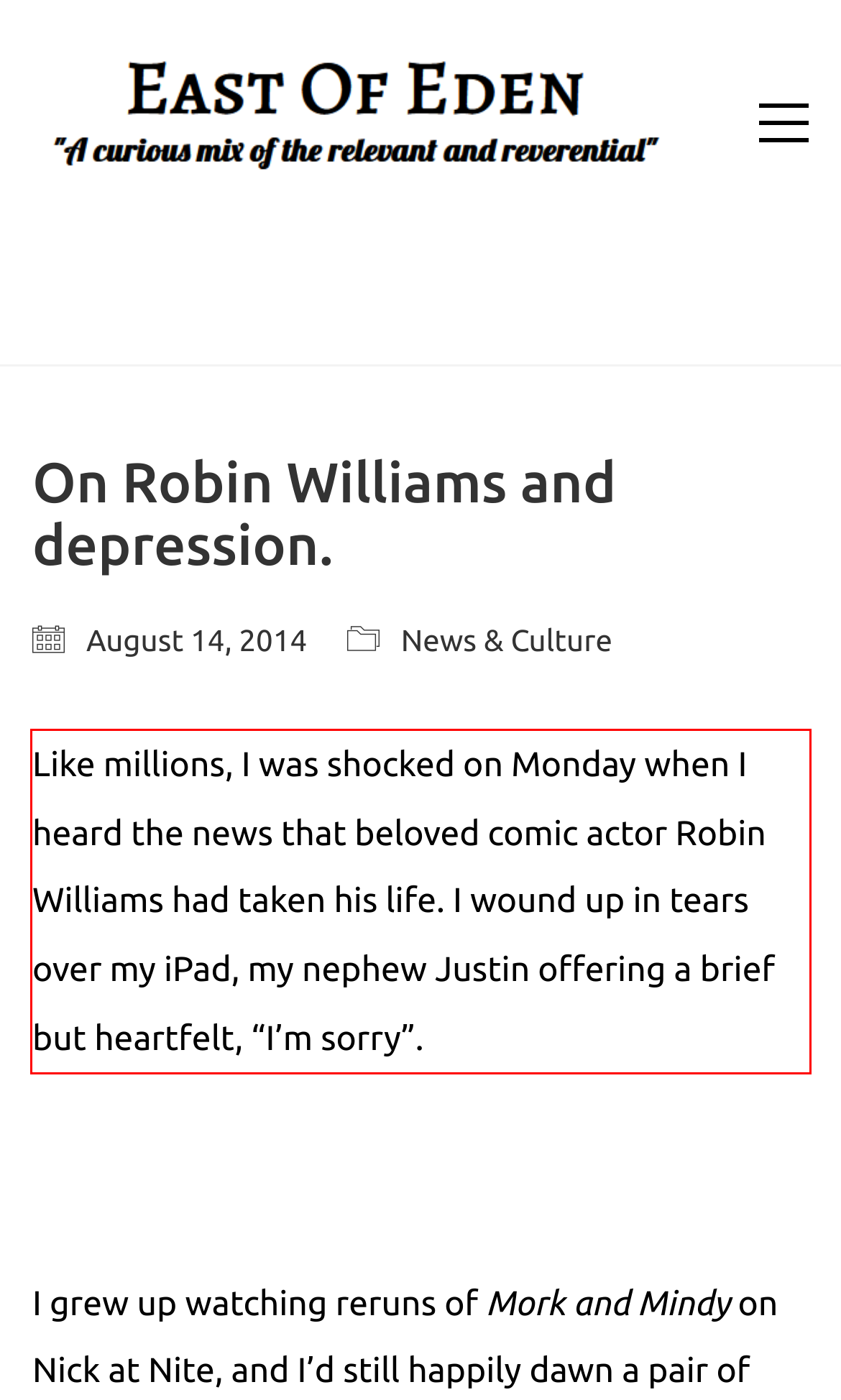You are given a screenshot with a red rectangle. Identify and extract the text within this red bounding box using OCR.

Like millions, I was shocked on Monday when I heard the news that beloved comic actor Robin Williams had taken his life. I wound up in tears over my iPad, my nephew Justin offering a brief but heartfelt, “I’m sorry”.